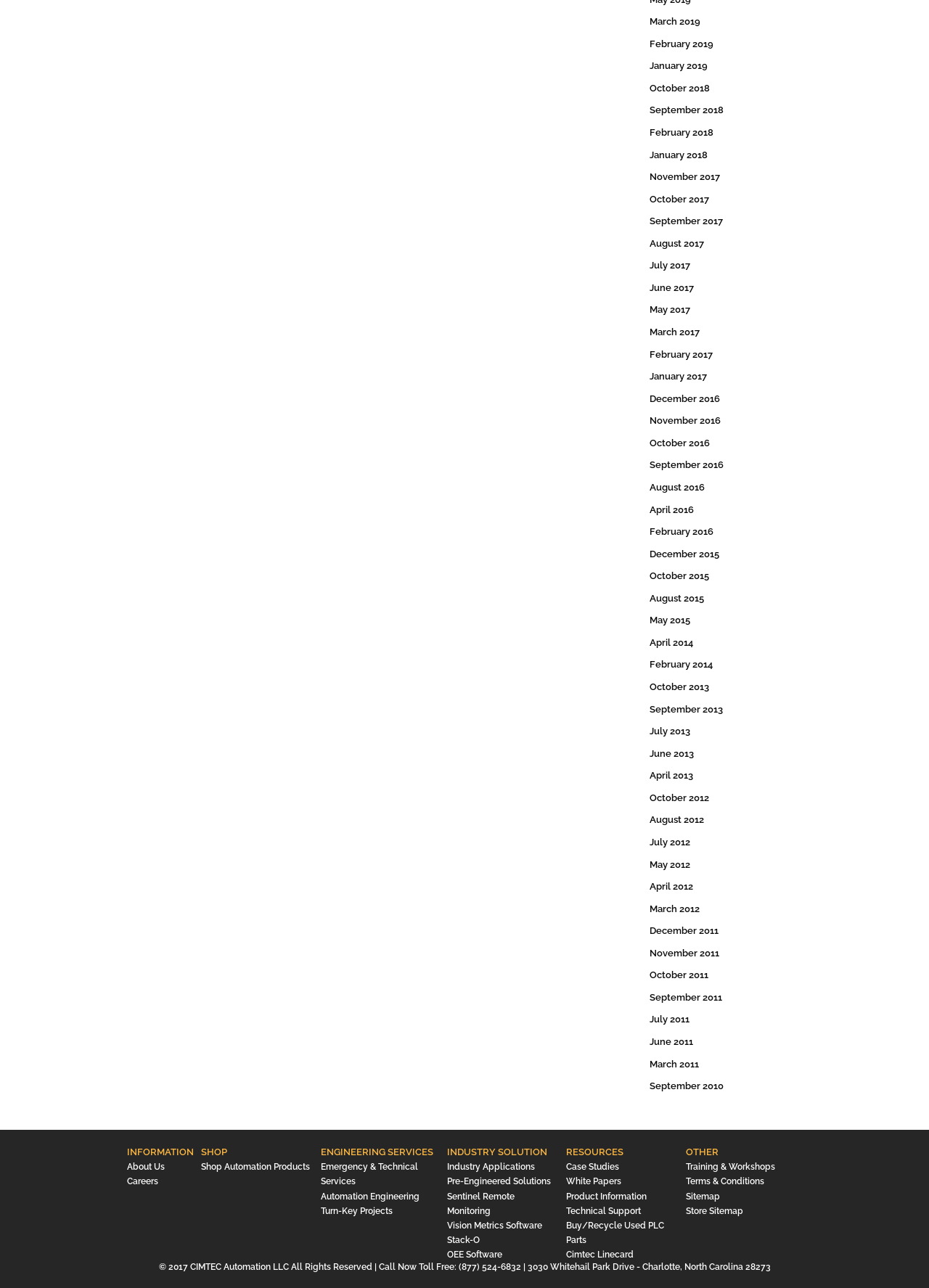Using the provided element description, identify the bounding box coordinates as (top-left x, top-left y, bottom-right x, bottom-right y). Ensure all values are between 0 and 1. Description: Sitemap

[0.738, 0.925, 0.775, 0.933]